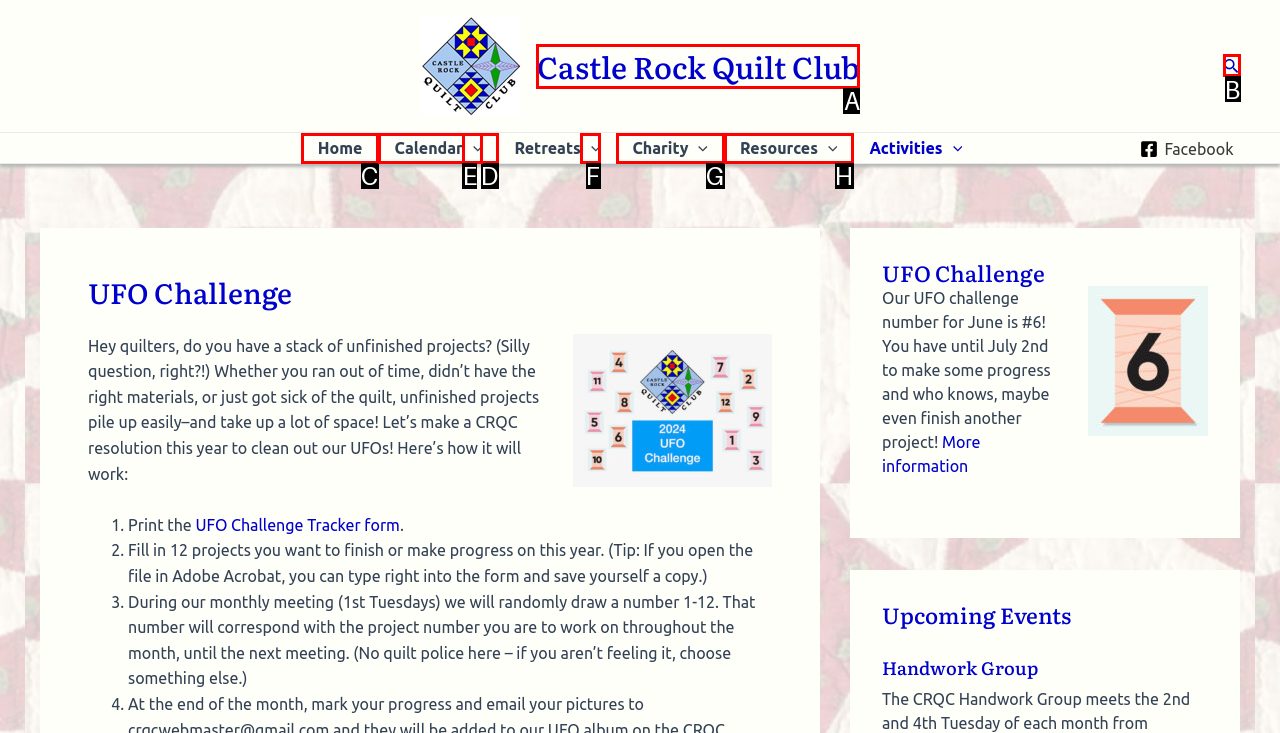Select the HTML element to finish the task: Search for something Reply with the letter of the correct option.

B